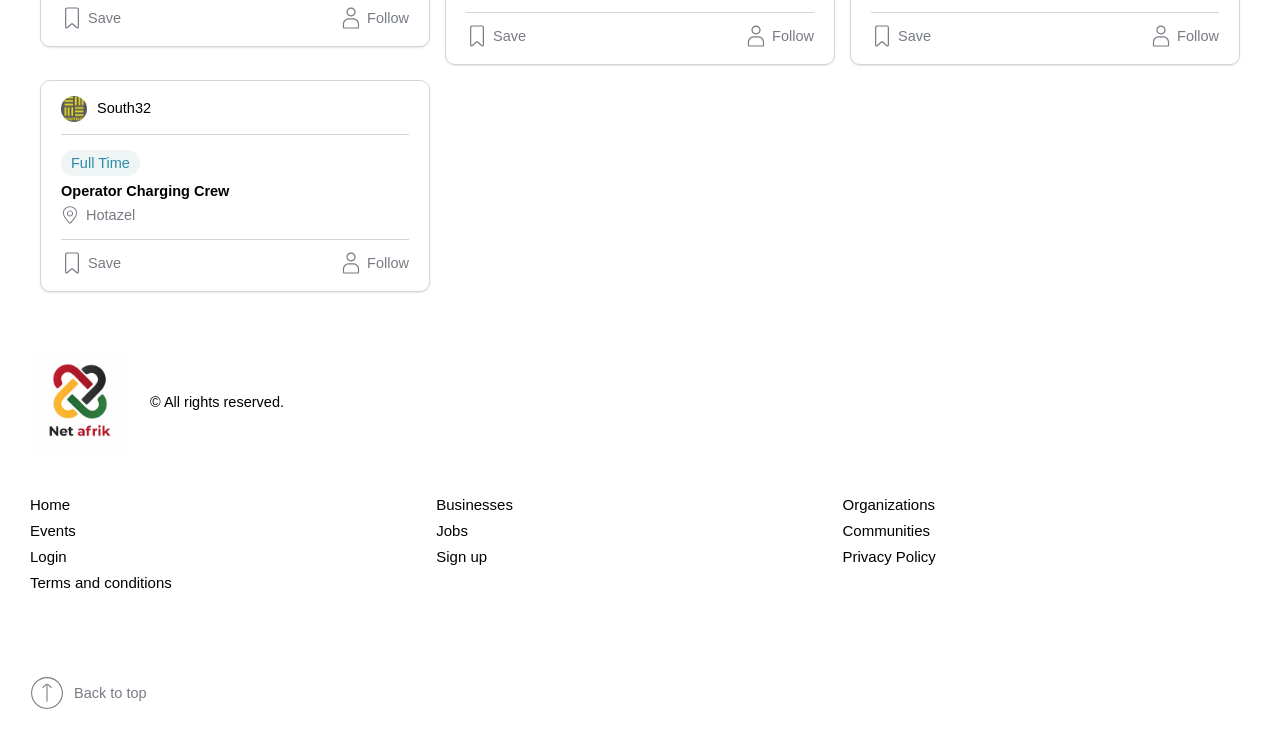Identify the bounding box coordinates of the element that should be clicked to fulfill this task: "Follow the company 'South32'". The coordinates should be provided as four float numbers between 0 and 1, i.e., [left, top, right, bottom].

[0.266, 0.009, 0.32, 0.038]